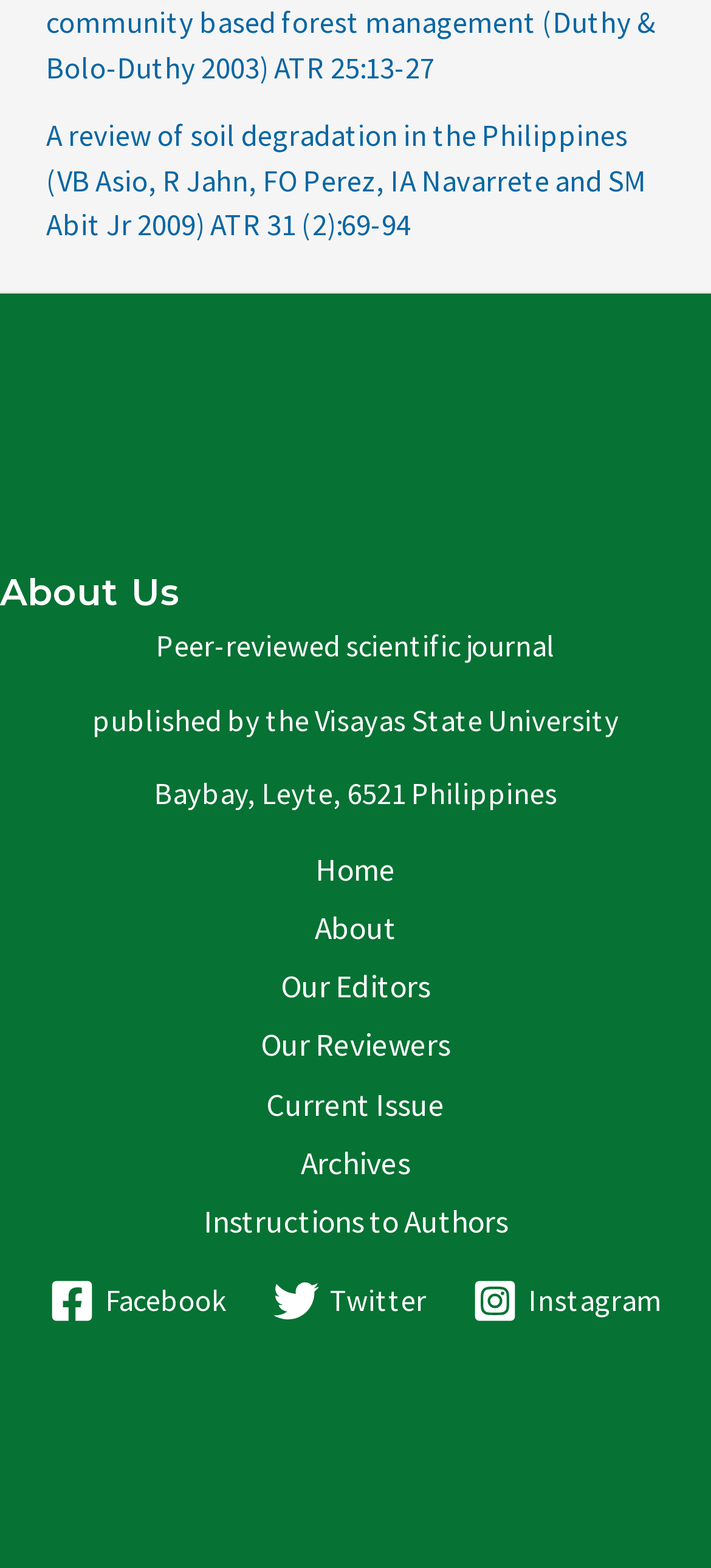What is the current issue link located at?
Please analyze the image and answer the question with as much detail as possible.

I found the 'Current Issue' link by looking at the navigation element with the text 'Site Navigation' and its child link elements. The 'Current Issue' link is located at [0.323, 0.685, 0.677, 0.723] based on its bounding box coordinates.